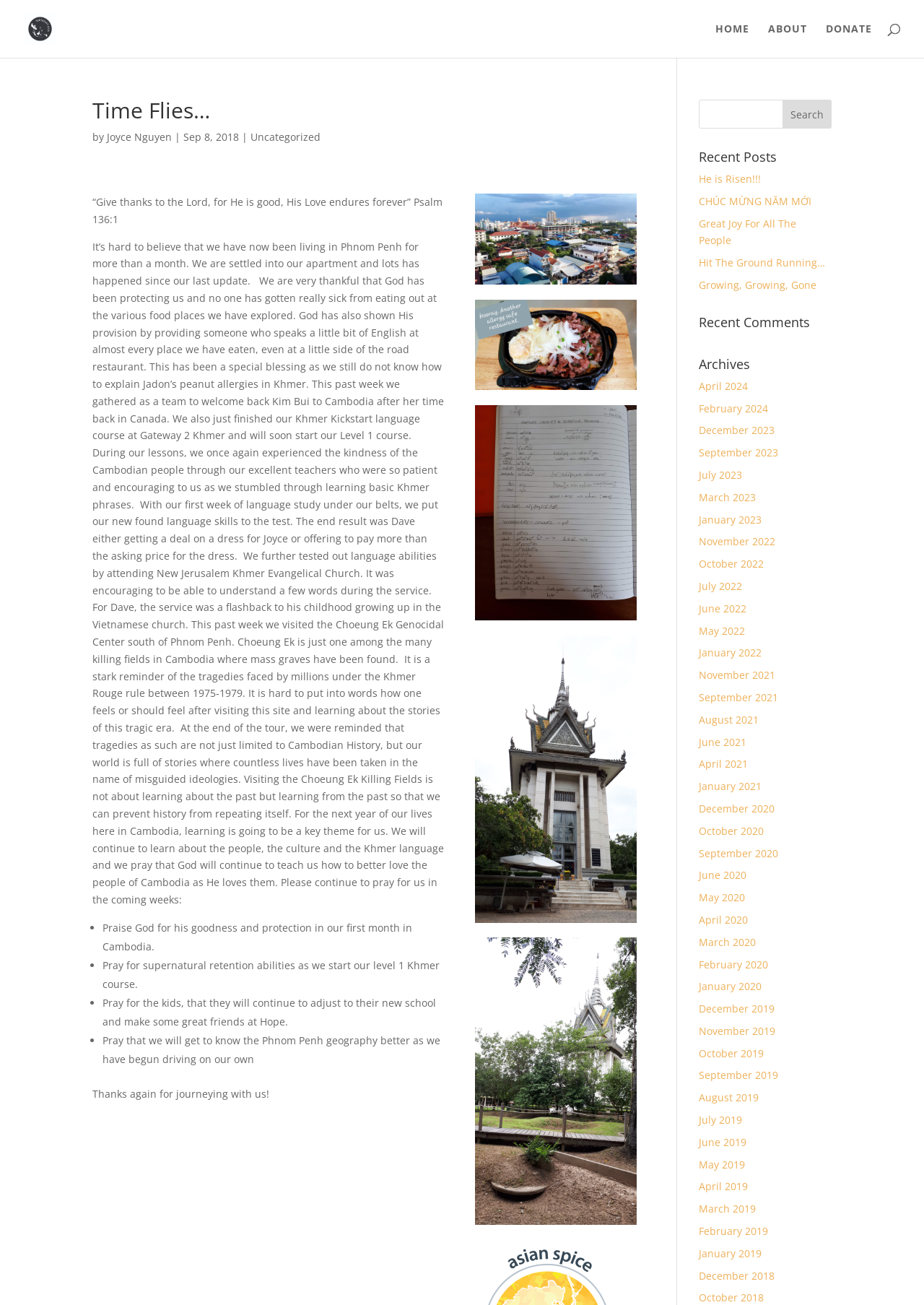Can you determine the bounding box coordinates of the area that needs to be clicked to fulfill the following instruction: "Search for something"?

[0.756, 0.076, 0.9, 0.099]